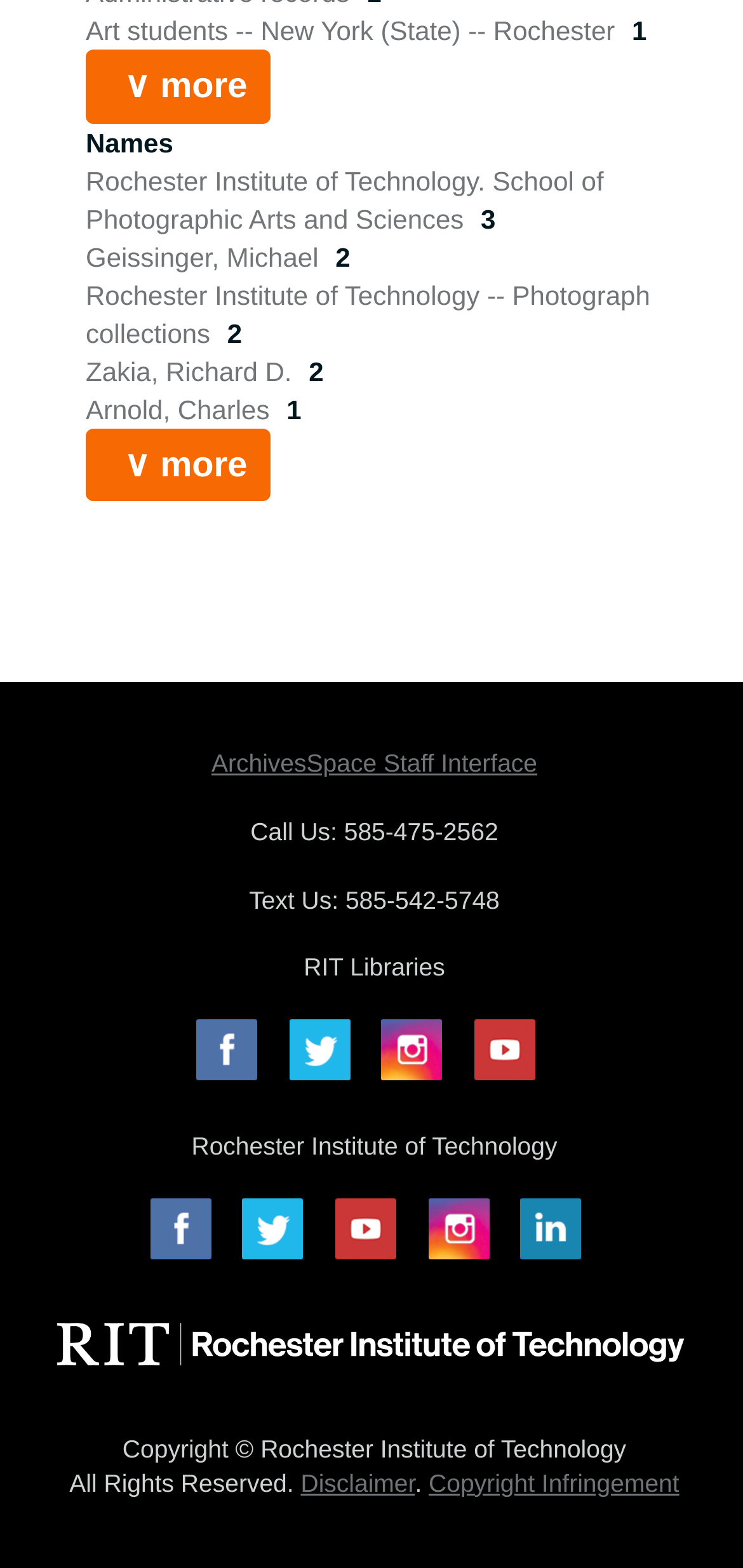Please analyze the image and provide a thorough answer to the question:
What is the phone number to call?

I found this answer by looking at the static text 'Call Us: 585-475-2562' on the webpage, which explicitly provides the phone number to call.